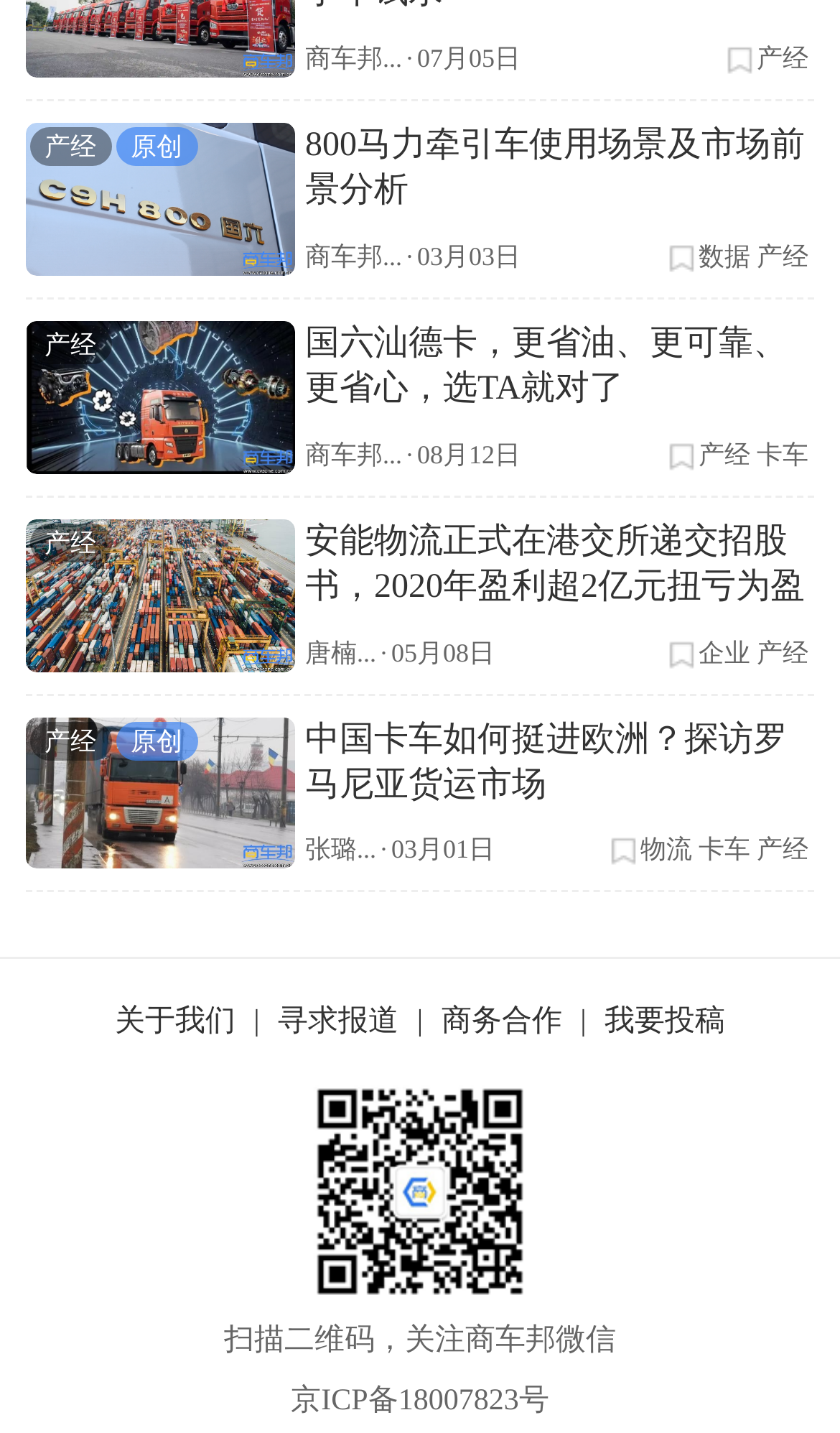Please specify the bounding box coordinates in the format (top-left x, top-left y, bottom-right x, bottom-right y), with values ranging from 0 to 1. Identify the bounding box for the UI component described as follows: 我要投稿

[0.72, 0.7, 0.863, 0.727]